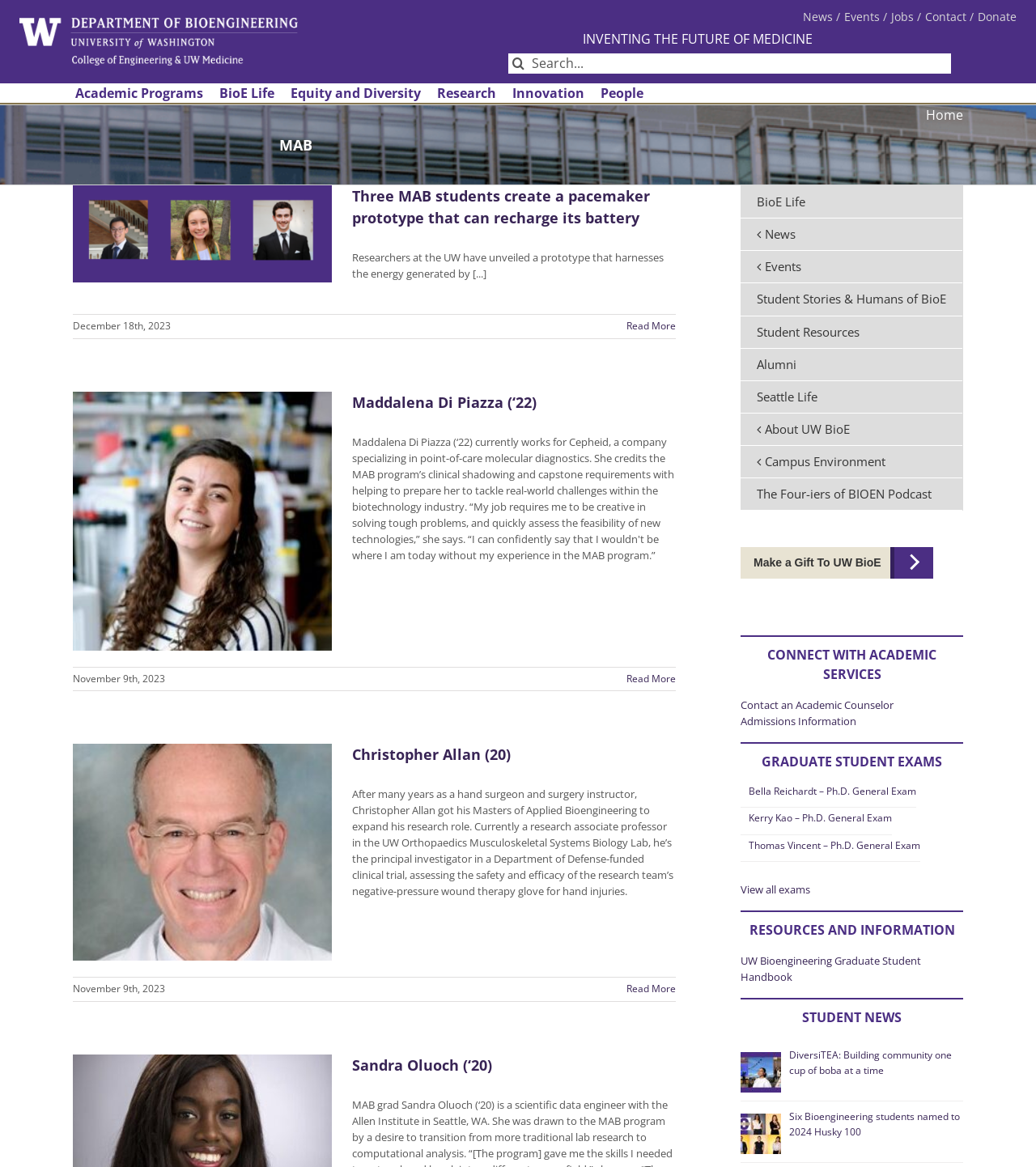Identify the bounding box coordinates of the element to click to follow this instruction: 'Make a Gift To UW BioE'. Ensure the coordinates are four float values between 0 and 1, provided as [left, top, right, bottom].

[0.715, 0.469, 0.863, 0.496]